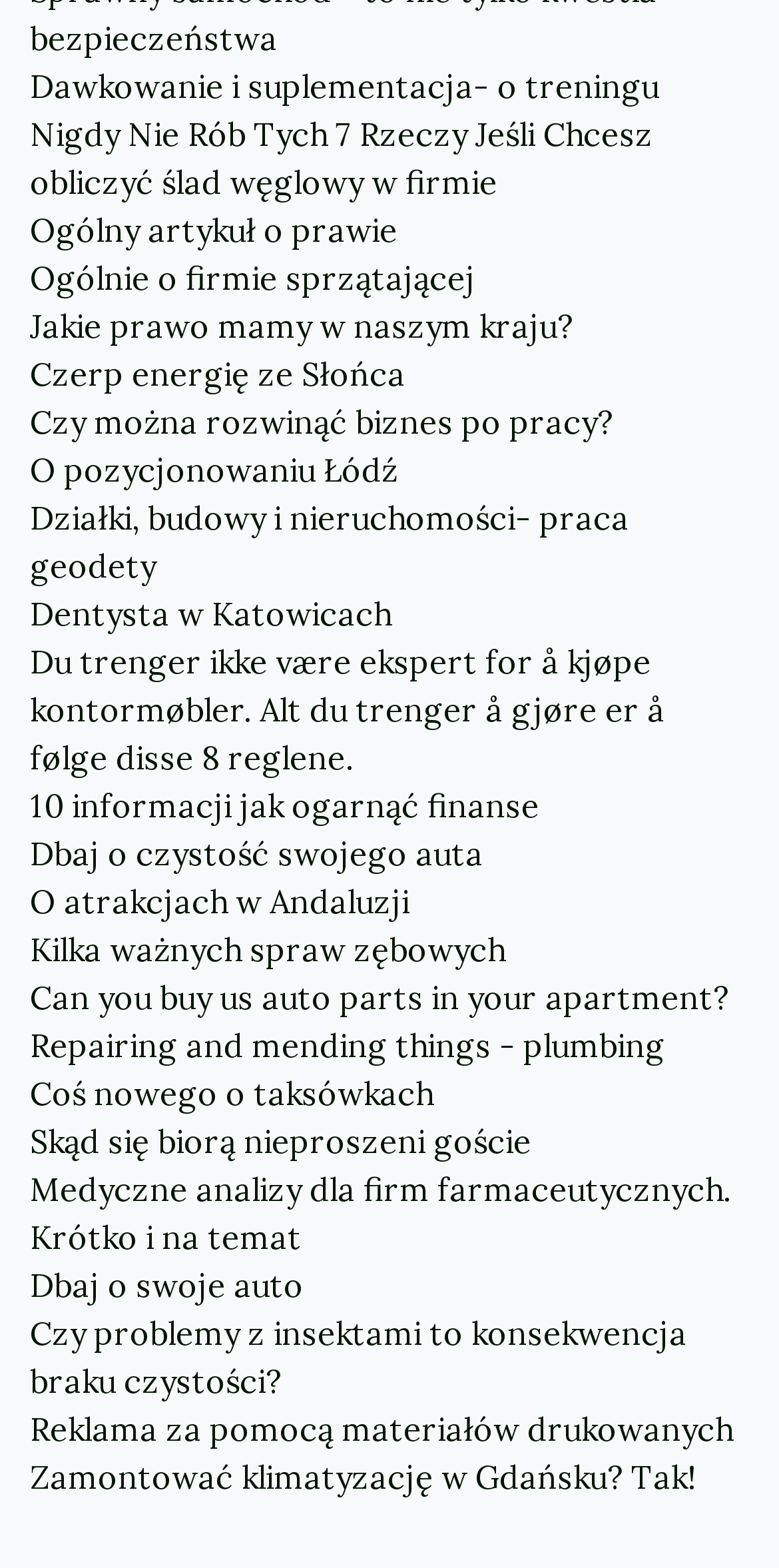Are there any links in English?
Give a single word or phrase answer based on the content of the image.

Yes